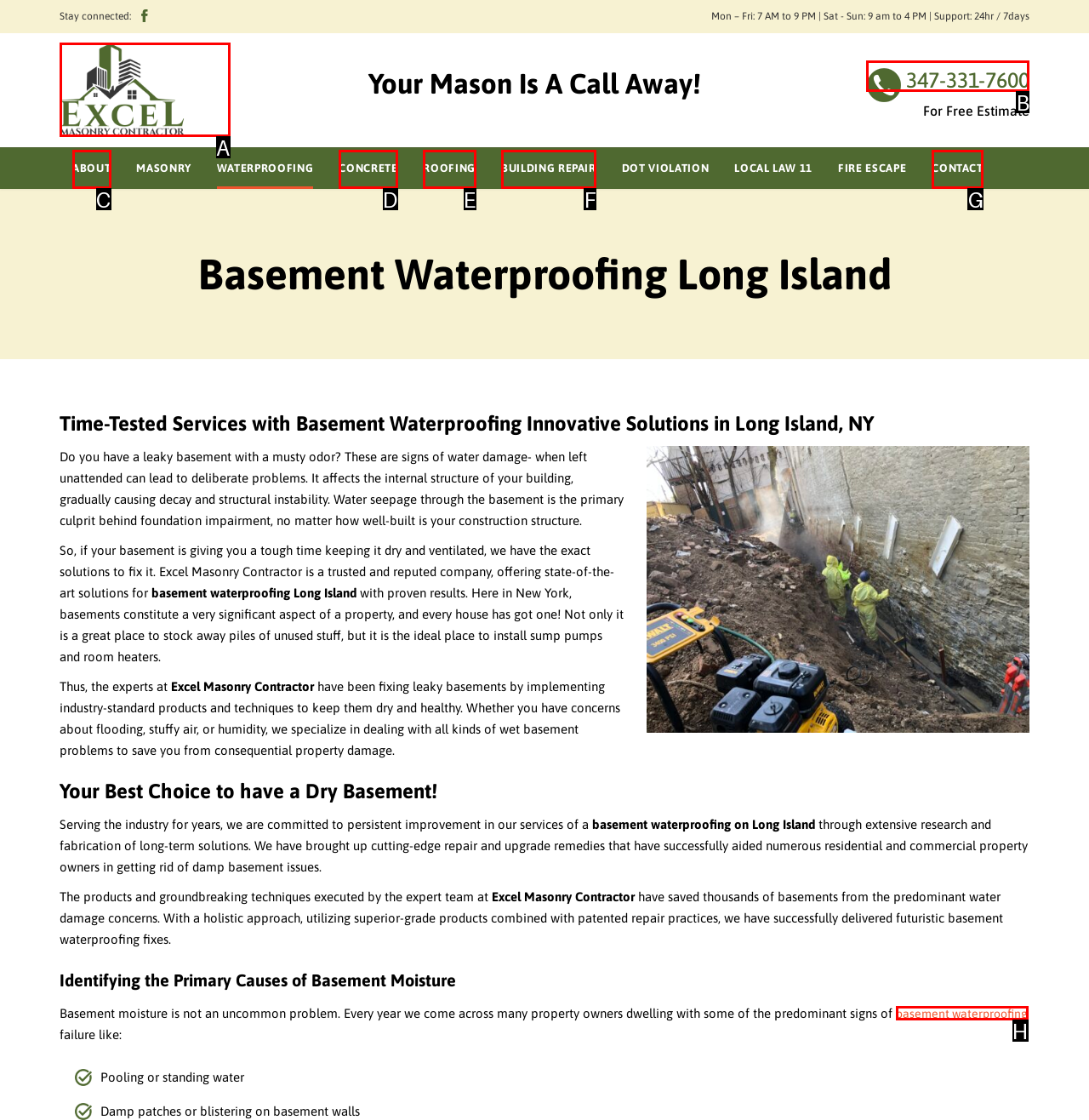Choose the UI element you need to click to carry out the task: Call the phone number.
Respond with the corresponding option's letter.

B